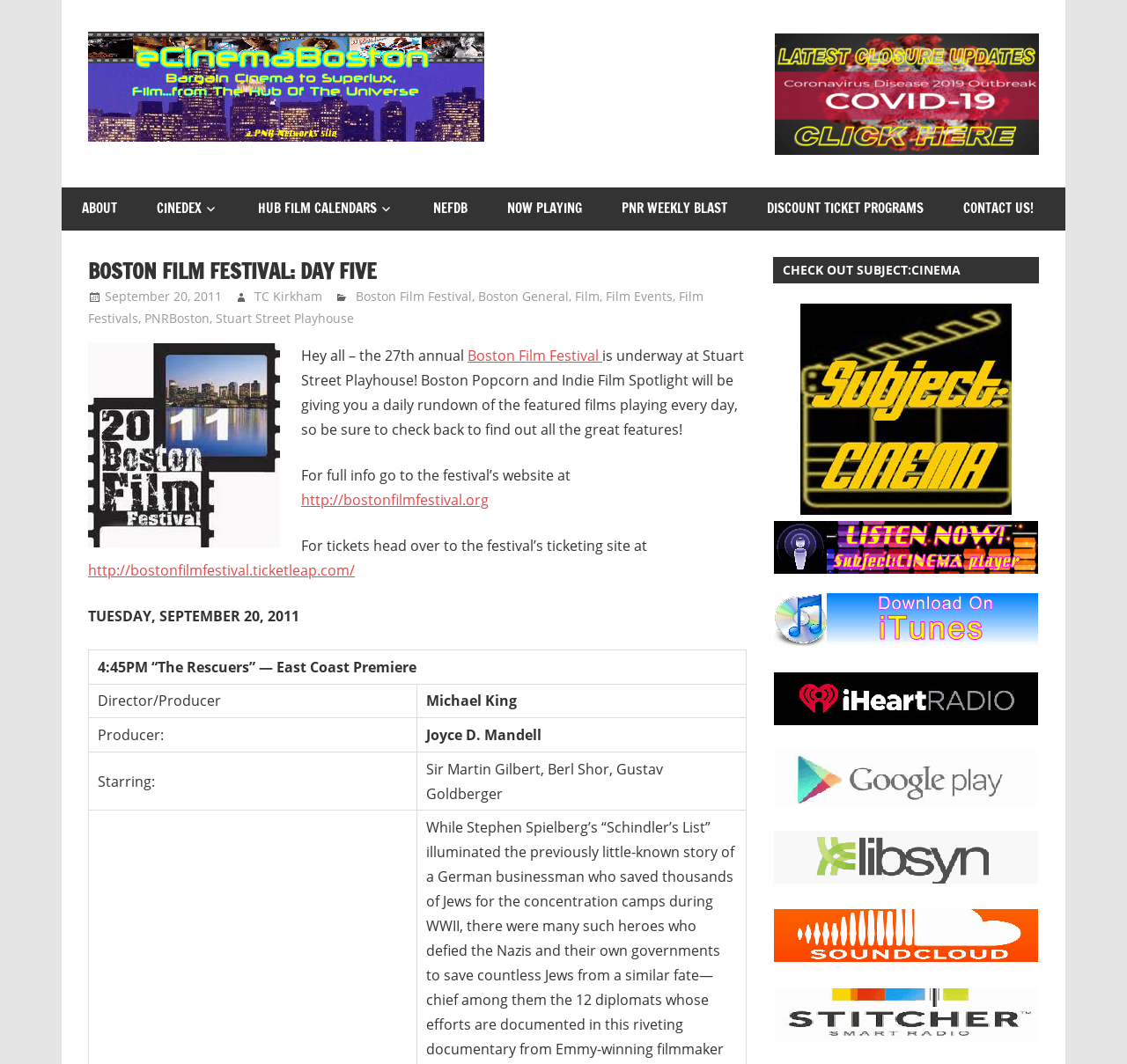Give a one-word or short phrase answer to this question: 
What is the name of the film festival?

Boston Film Festival